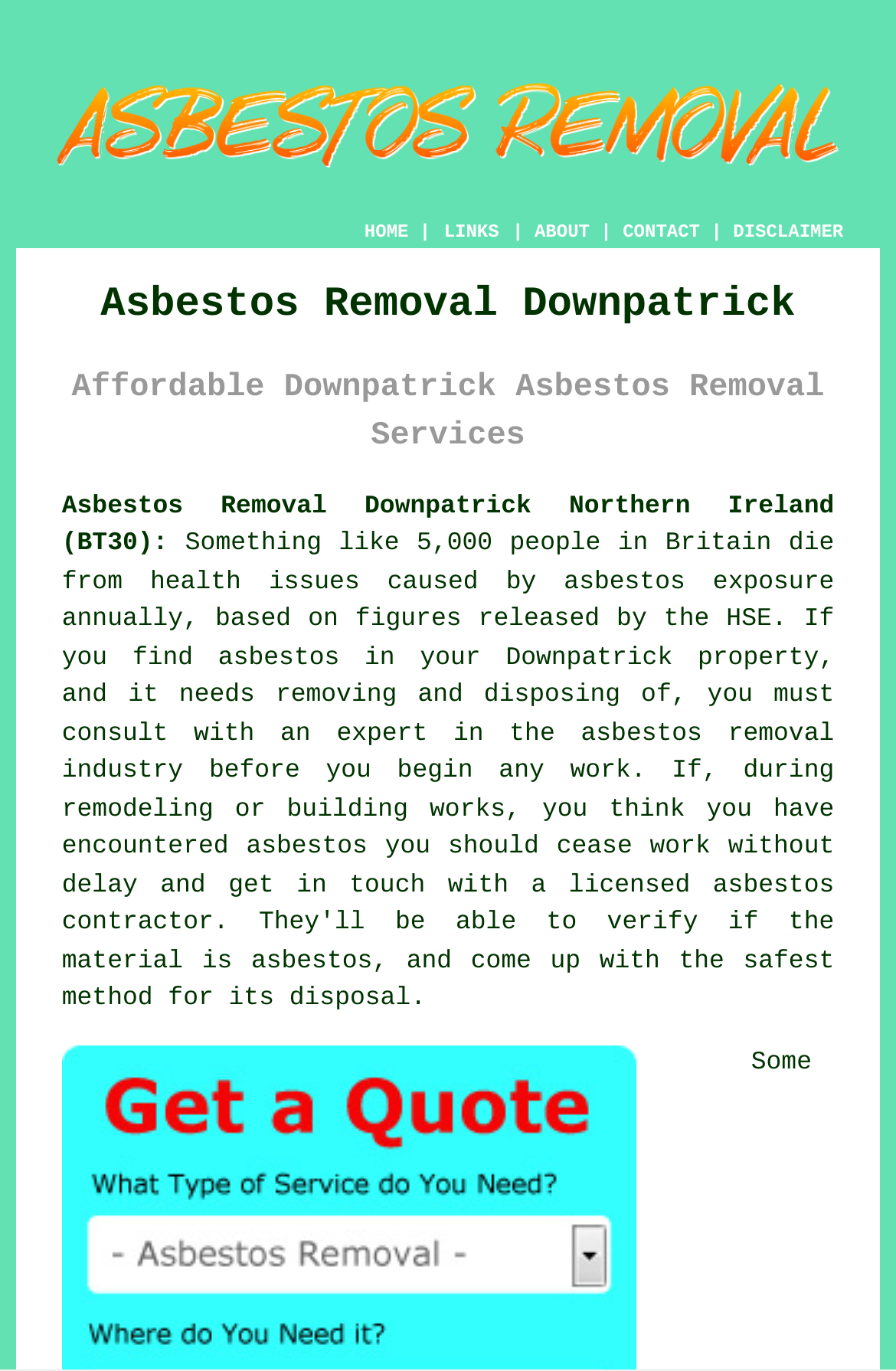What is the main service offered?
Deliver a detailed and extensive answer to the question.

Based on the webpage content, the main service offered is asbestos removal, as indicated by the heading 'Asbestos Removal Downpatrick' and the description of the service provided.